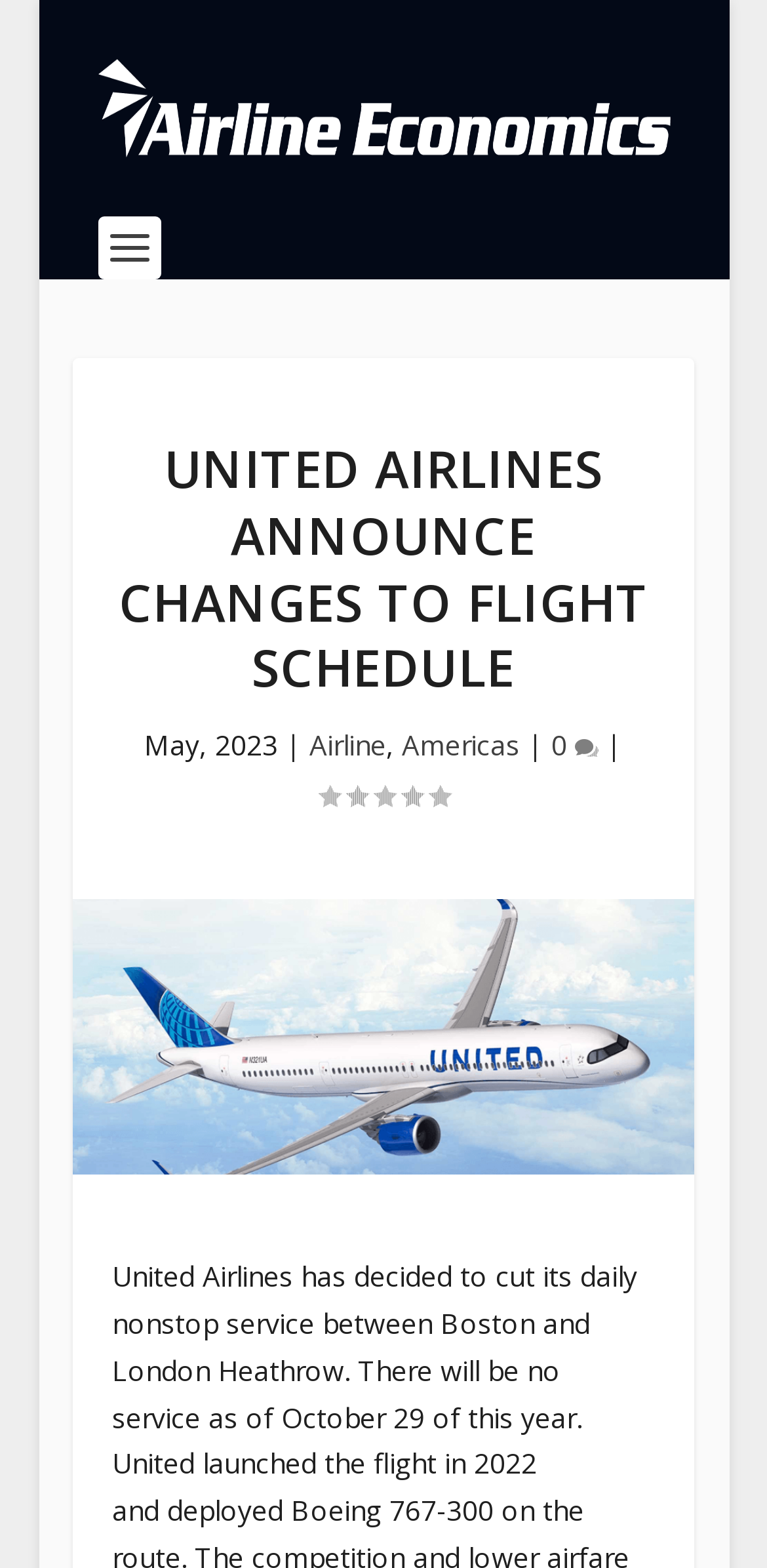What is the region of the news article?
Please provide a comprehensive answer based on the visual information in the image.

I found the region of the news article by looking at the link elements below the main heading, and found that one of them has the text content 'Americas', which suggests that this is the region of the news article.